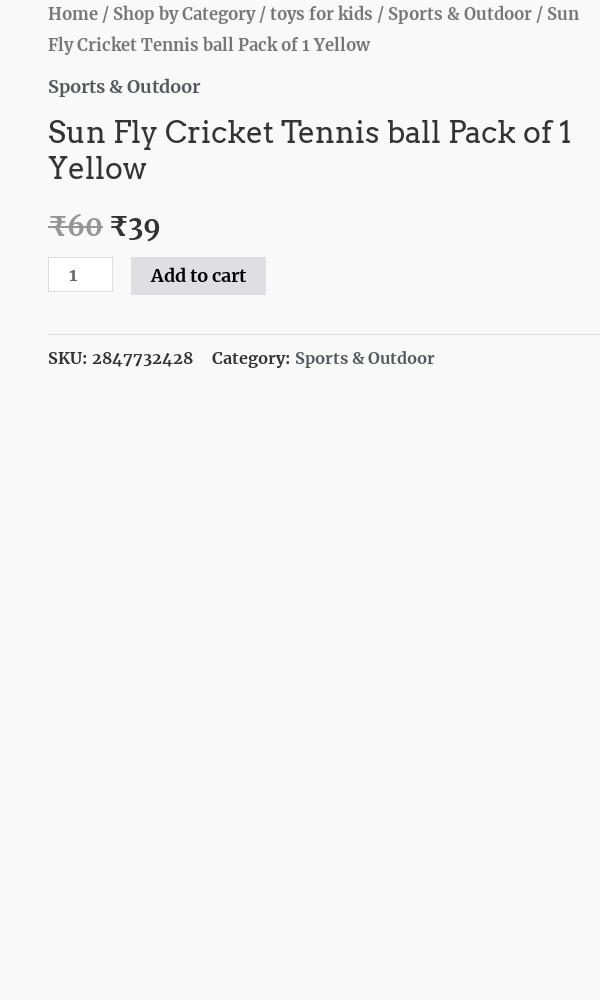Under which category is the product categorized?
Based on the image, give a concise answer in the form of a single word or short phrase.

Sports & Outdoor